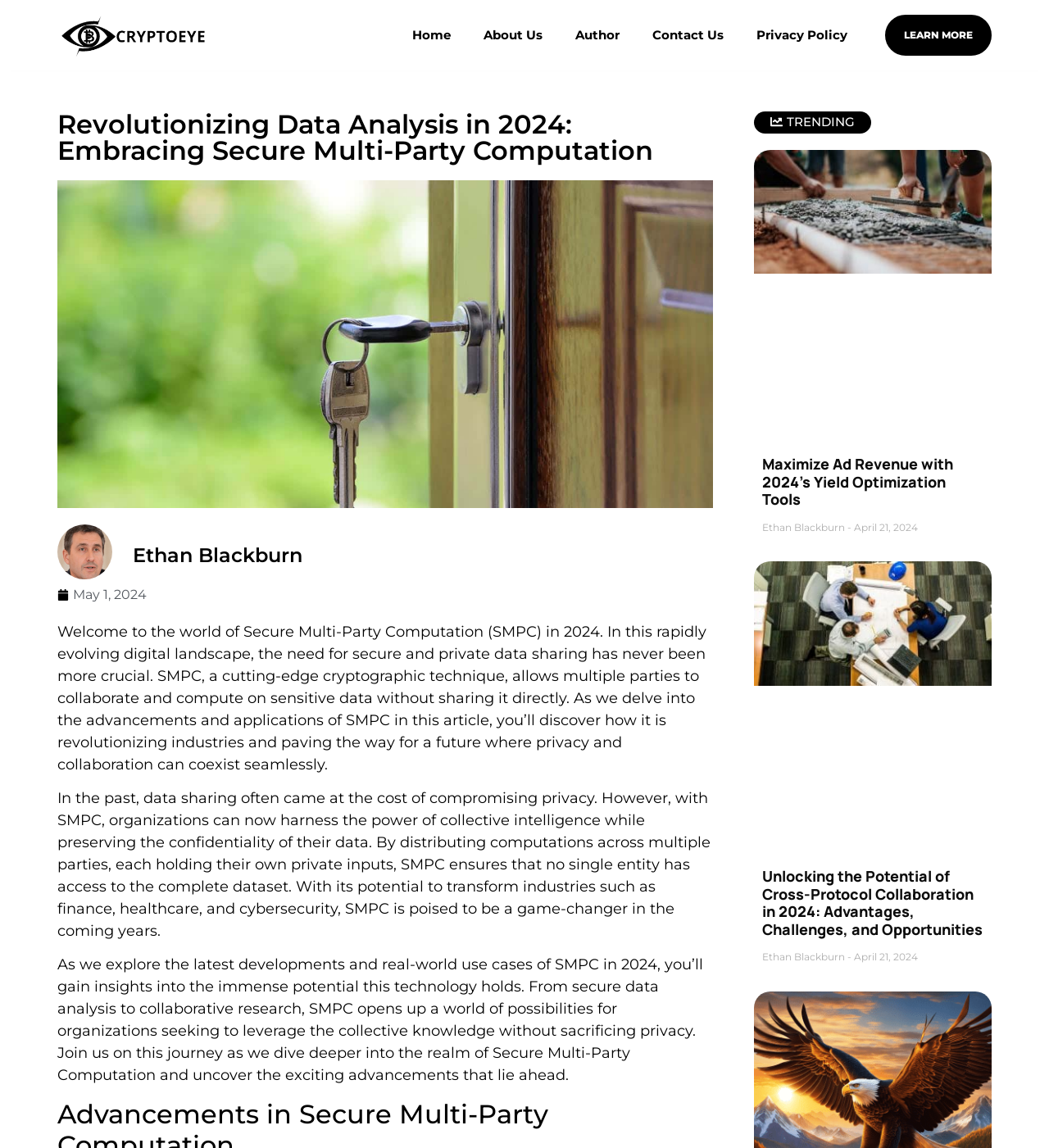Ascertain the bounding box coordinates for the UI element detailed here: "May 1, 2024". The coordinates should be provided as [left, top, right, bottom] with each value being a float between 0 and 1.

[0.055, 0.509, 0.14, 0.526]